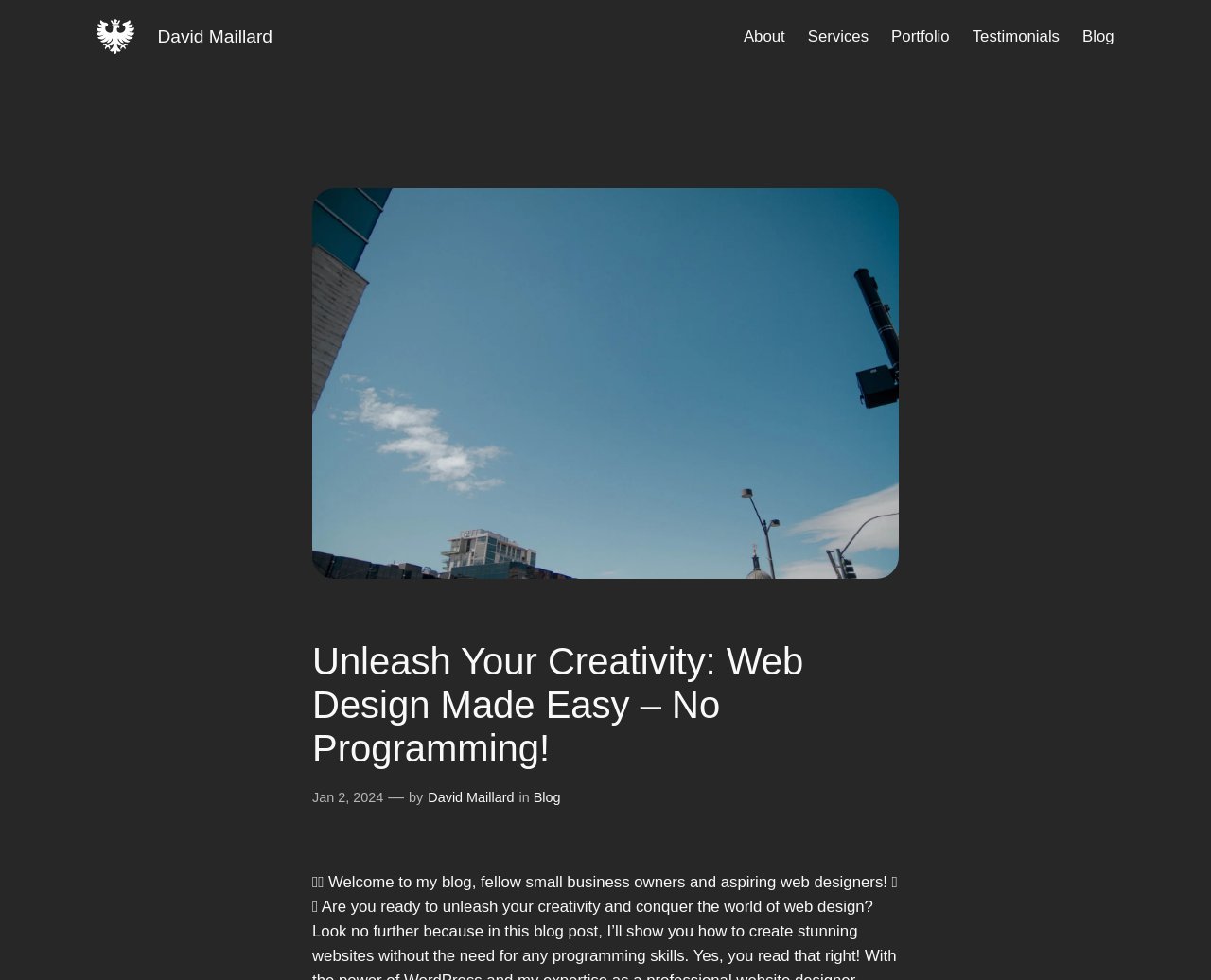Locate the bounding box coordinates of the clickable region to complete the following instruction: "go to the services page."

[0.667, 0.025, 0.717, 0.05]